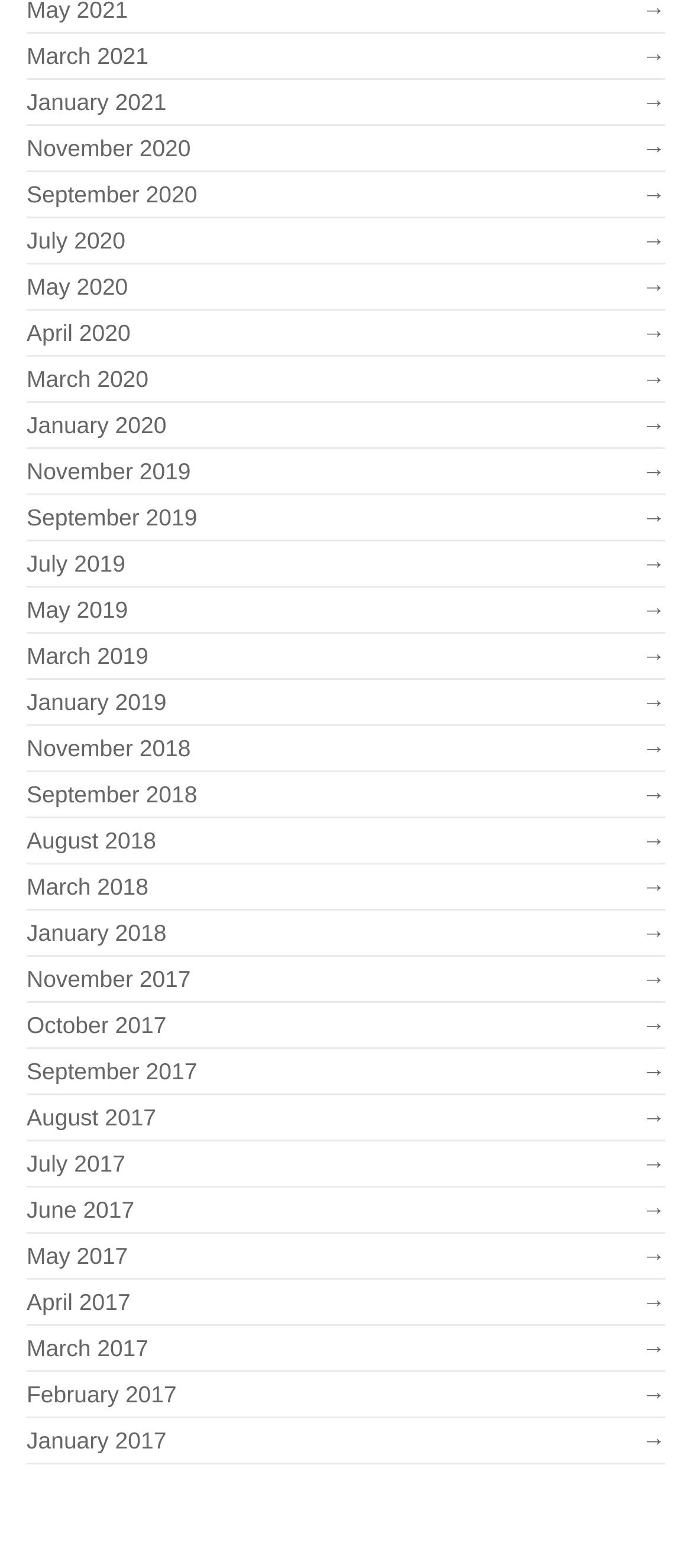How many links are there in total?
Please answer using one word or phrase, based on the screenshot.

30